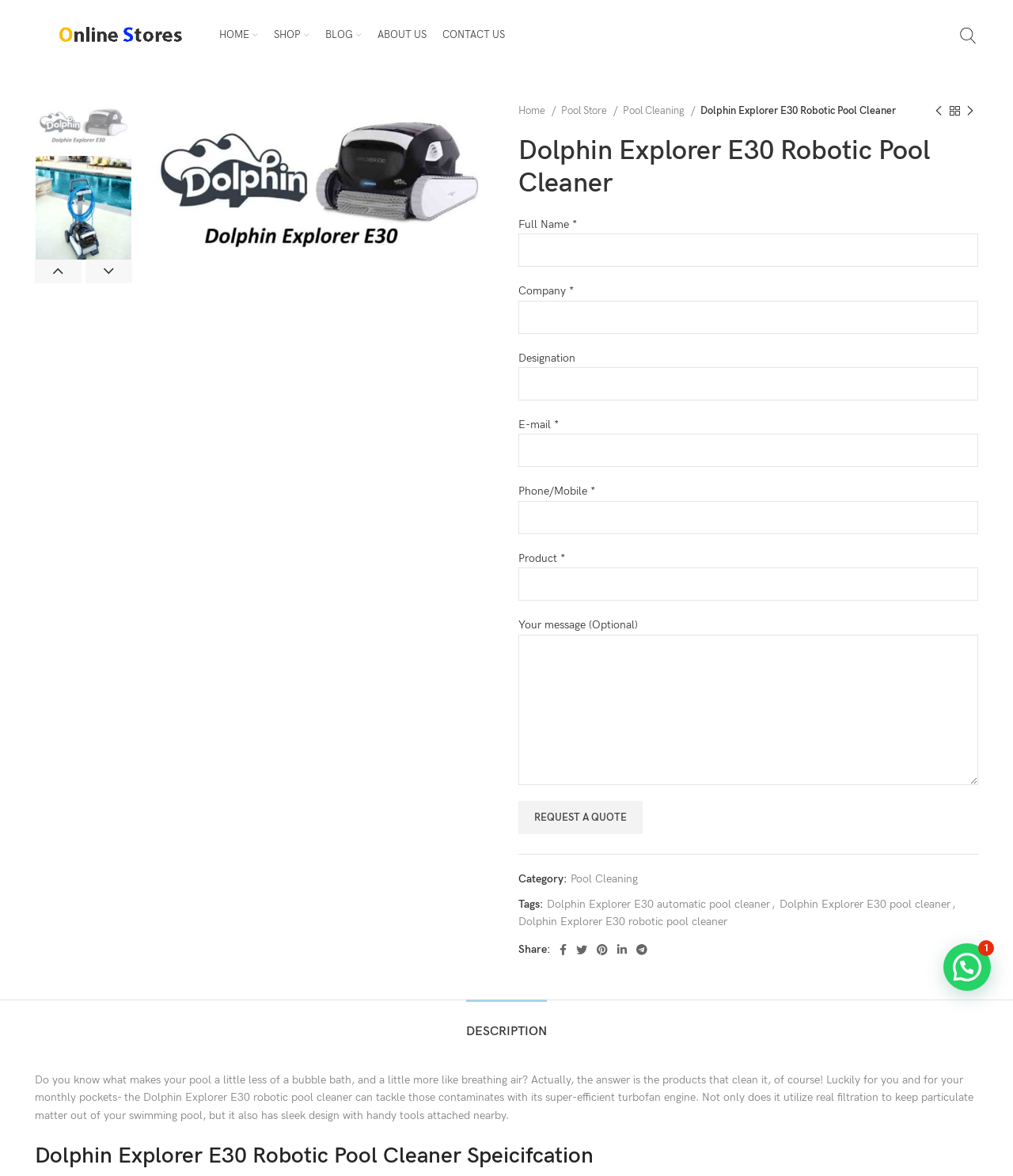Kindly determine the bounding box coordinates of the area that needs to be clicked to fulfill this instruction: "View Dolphin Explorer E30 In Ground Pool Cleaner details".

[0.144, 0.142, 0.487, 0.154]